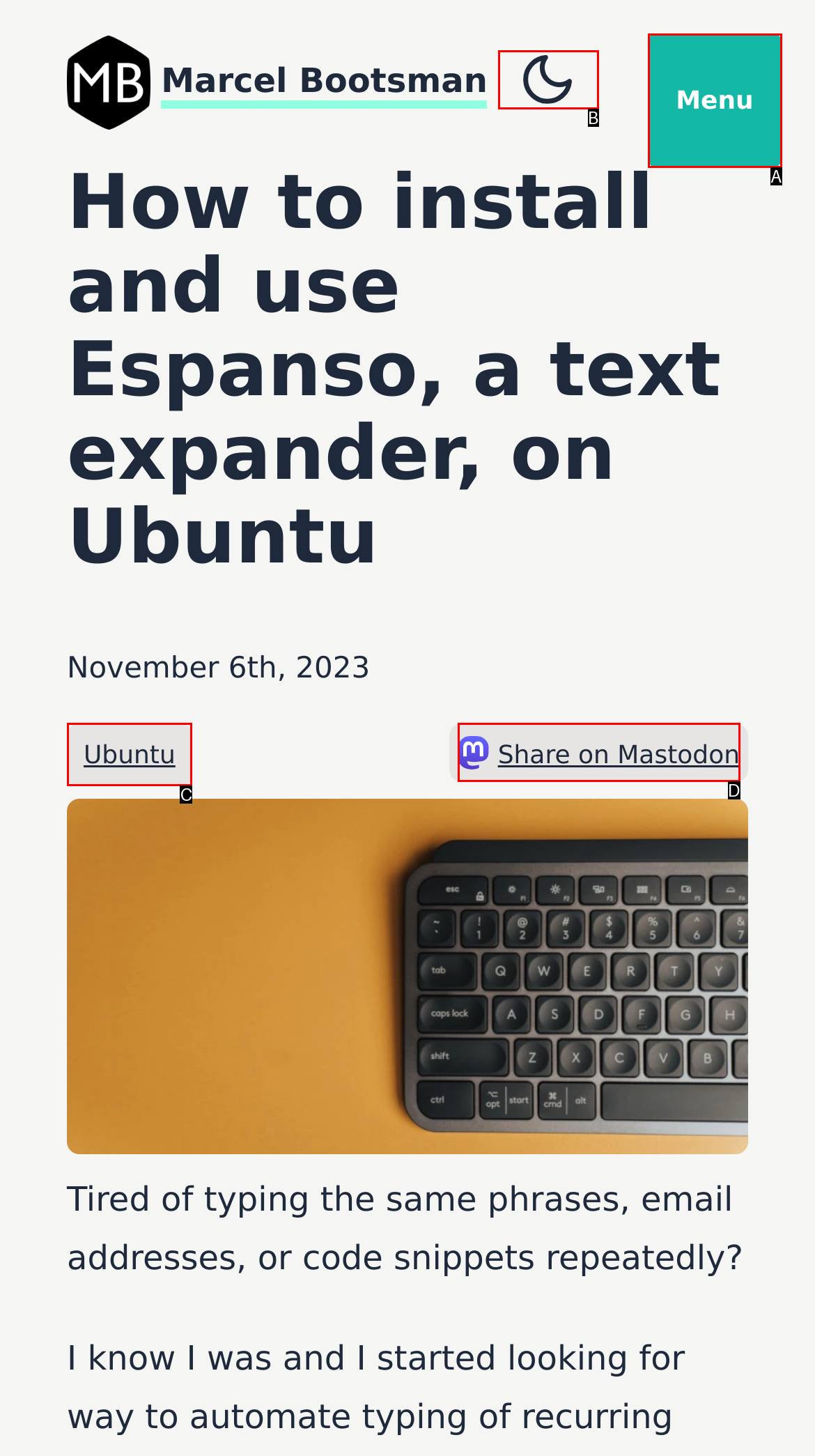Which option aligns with the description: title="Toggle dark/light theme"? Respond by selecting the correct letter.

B